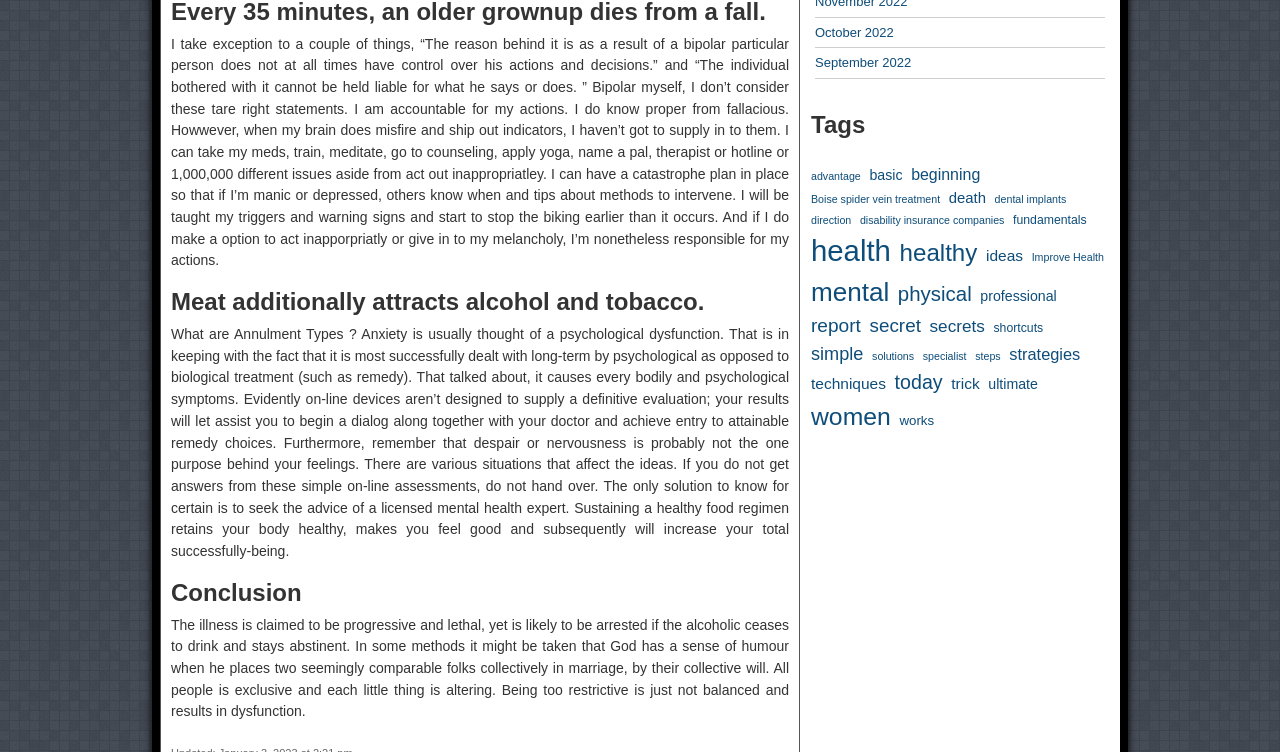What is the purpose of the links under the 'Tags' heading? Using the information from the screenshot, answer with a single word or phrase.

To access related articles